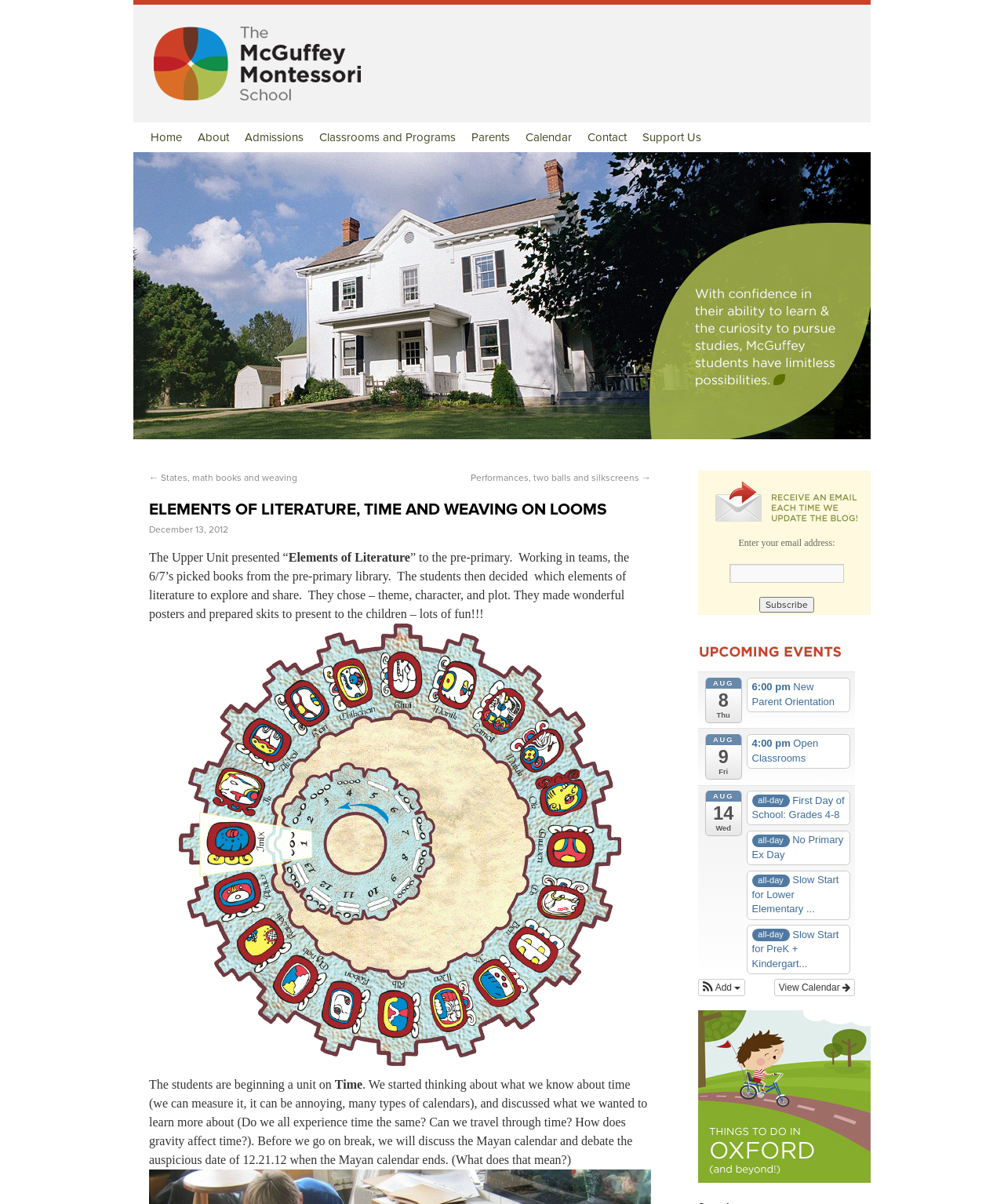Please respond in a single word or phrase: 
What is the name of the school?

McGuffey Montessori